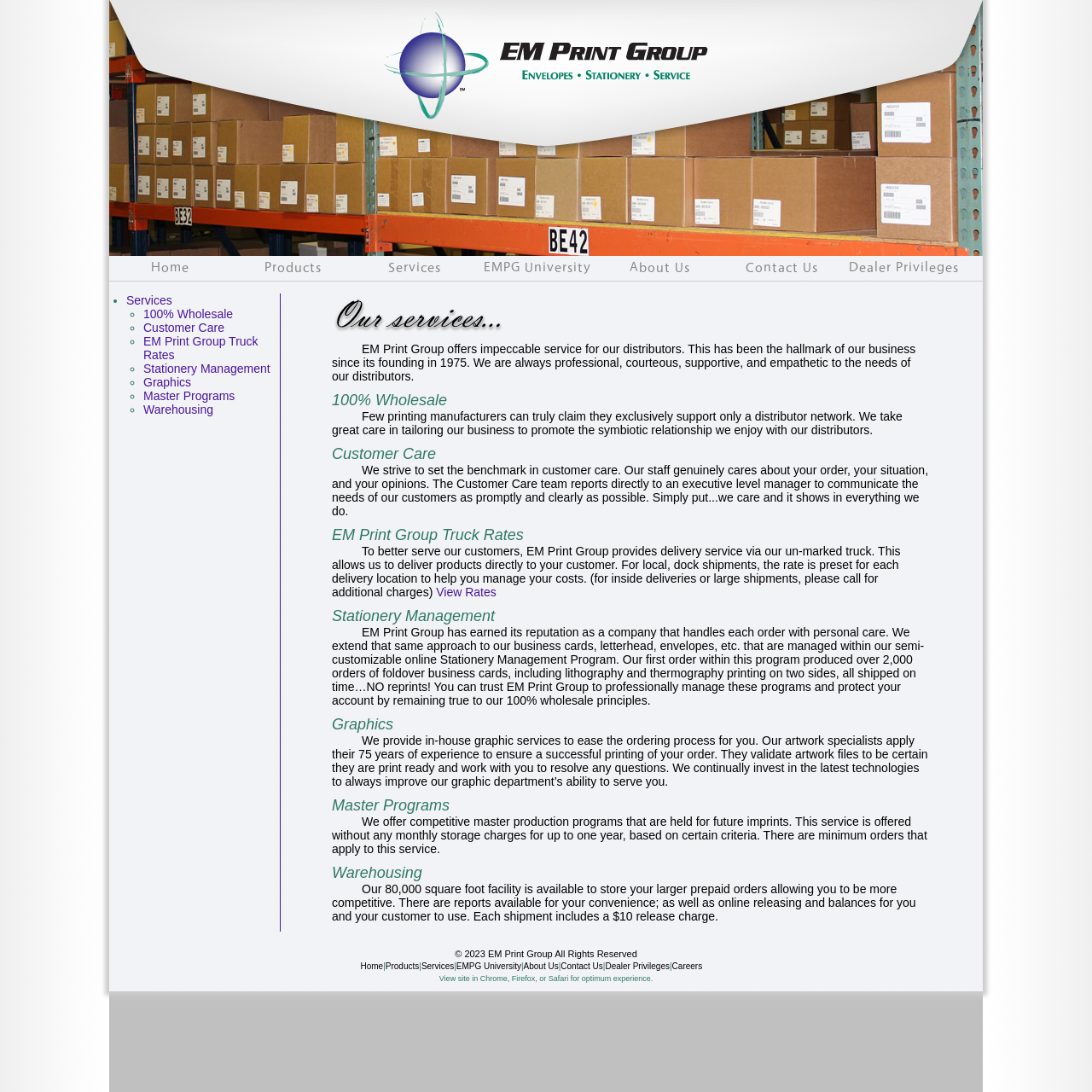Determine the bounding box coordinates of the clickable region to follow the instruction: "Click on Services".

[0.116, 0.269, 0.158, 0.281]